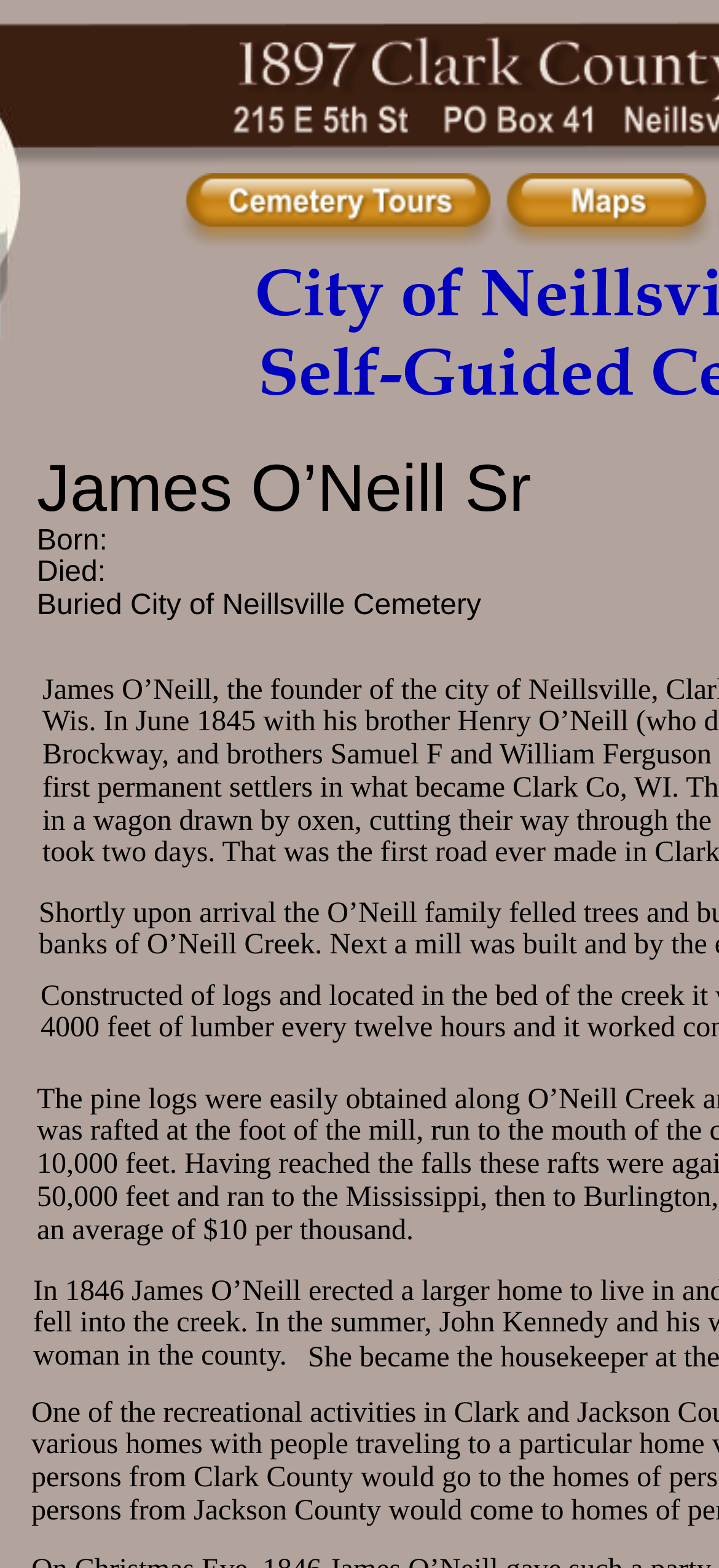Summarize the webpage with intricate details.

The webpage is about the Clark County WI historical Sheriffs Residence and County Jail. At the top, there is a section dedicated to James O'Neill Sr, with his name prominently displayed. Below his name, there are three lines of text providing information about his birth and death dates, as well as his burial location, which is the City of Neillsville Cemetery.

To the right of this section, there are two images. The first image is labeled "Cemetery Tours" and is positioned slightly above the middle of the page. The second image is labeled "Maps" and is located at the top right corner of the page.

Further down the page, there are two paragraphs of text. The first paragraph mentions a cost of $10 per thousand, although the context of this cost is not specified. The second paragraph appears to be discussing a woman who holds some significance in the county, although the exact nature of her importance is not clear.